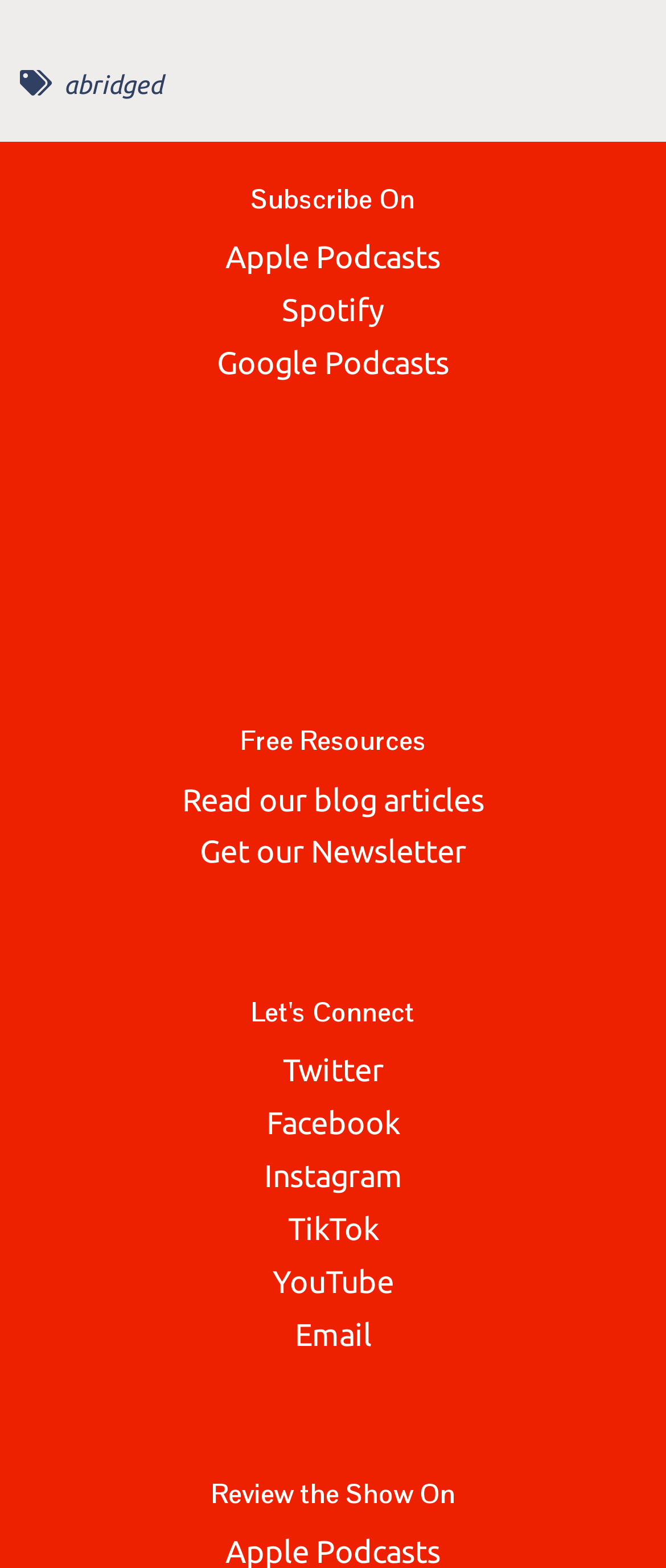Can you determine the bounding box coordinates of the area that needs to be clicked to fulfill the following instruction: "Read our blog articles"?

[0.273, 0.498, 0.727, 0.52]